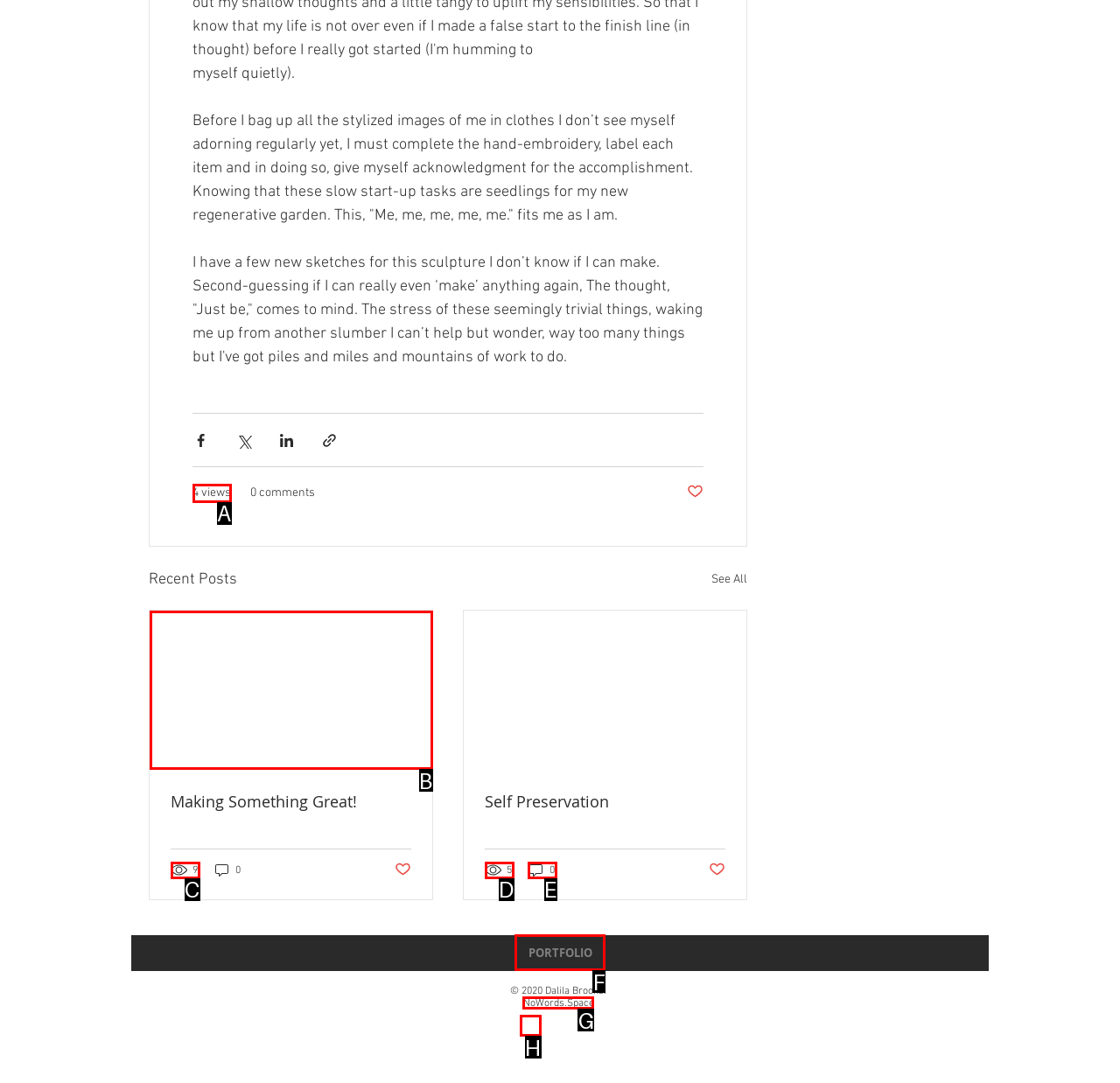Using the provided description: parent_node: Making Something Great!, select the most fitting option and return its letter directly from the choices.

B